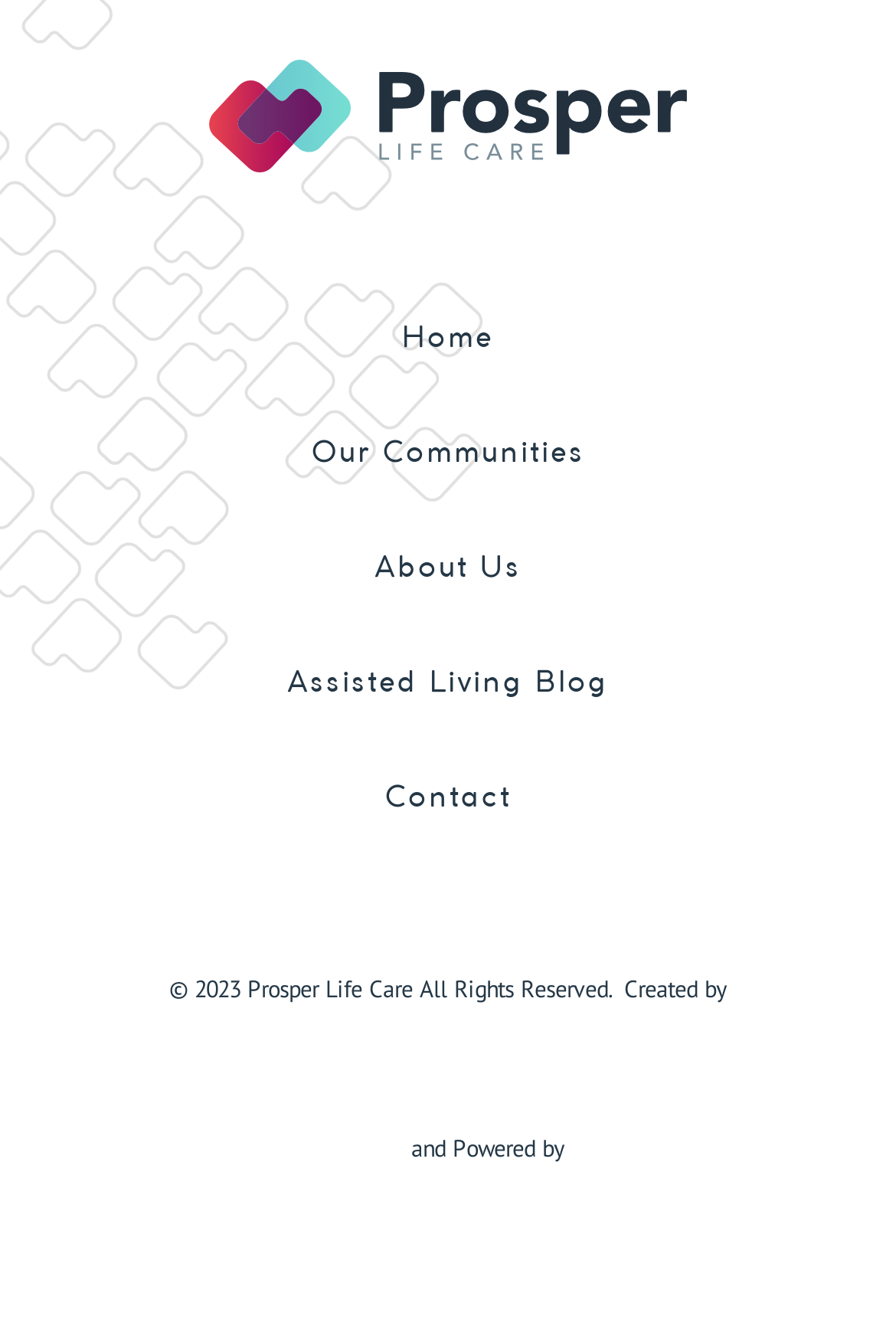Using the information in the image, give a comprehensive answer to the question: 
How many logos are present on the webpage?

I counted the number of image elements with descriptive text, and found three logos: 'Prosper Life Care', 'WM-logotype-dark', and 'hueston'.